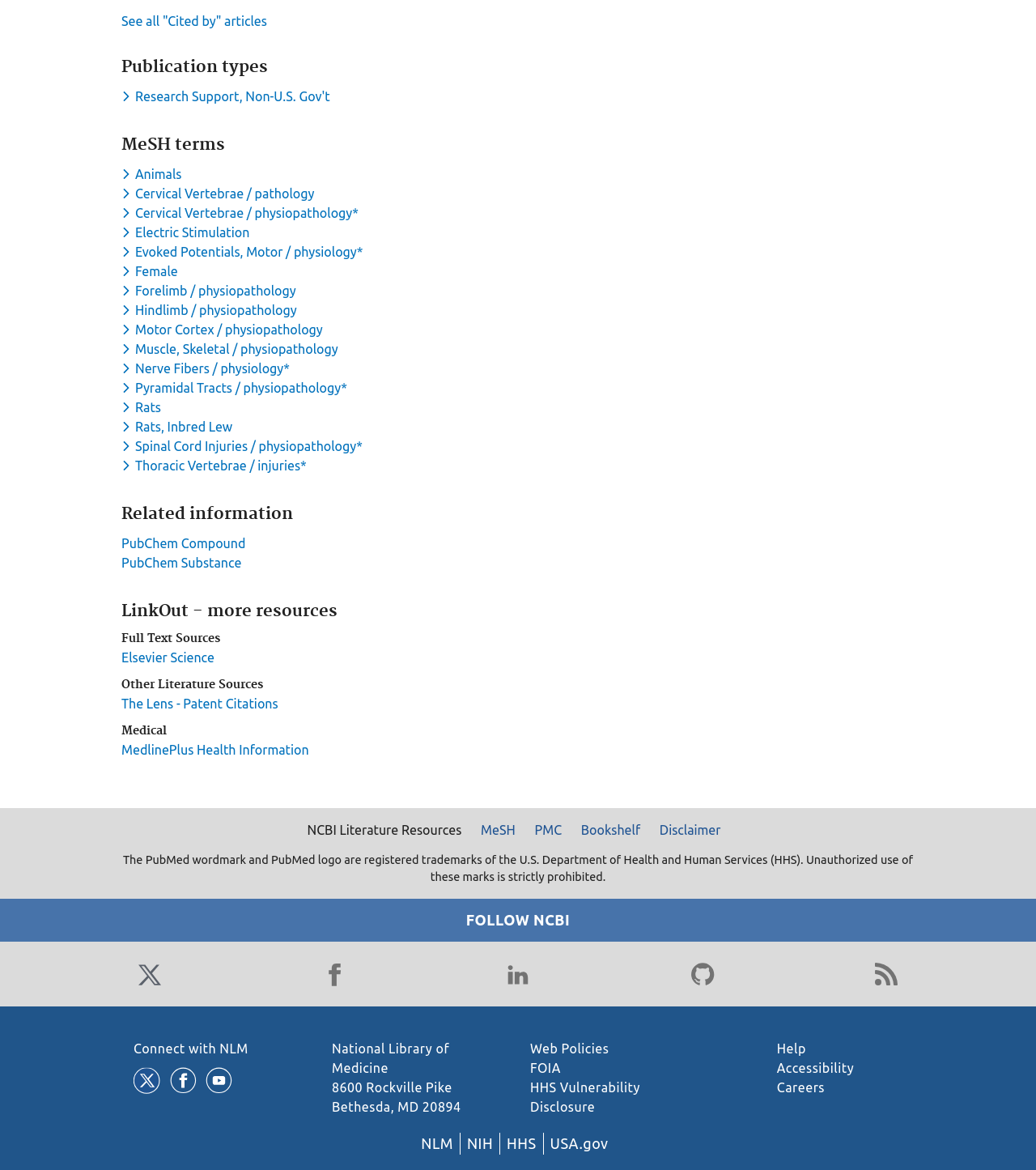Identify the bounding box coordinates for the UI element described as follows: PubChem Compound. Use the format (top-left x, top-left y, bottom-right x, bottom-right y) and ensure all values are floating point numbers between 0 and 1.

[0.117, 0.458, 0.237, 0.471]